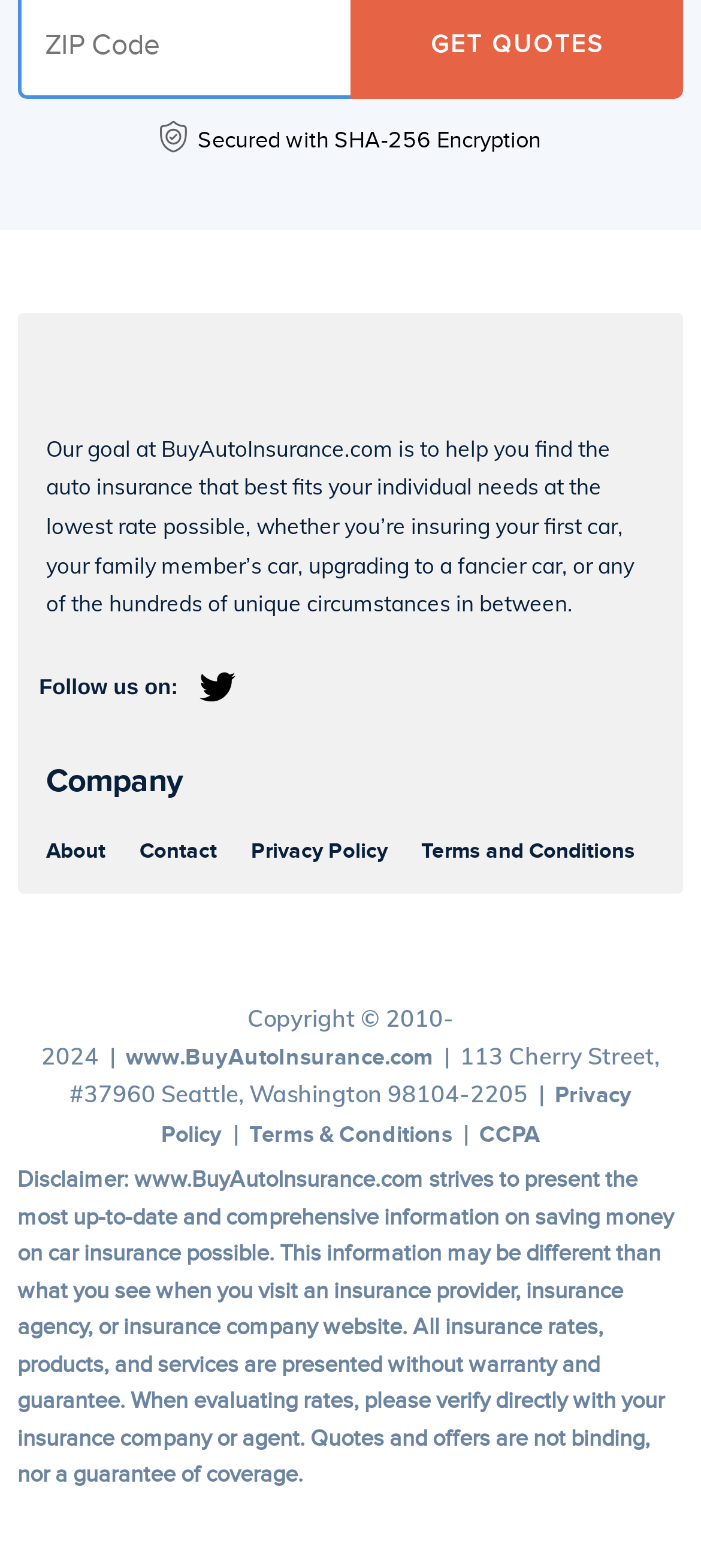Determine the bounding box coordinates for the clickable element to execute this instruction: "View Privacy Policy". Provide the coordinates as four float numbers between 0 and 1, i.e., [left, top, right, bottom].

[0.358, 0.534, 0.553, 0.552]